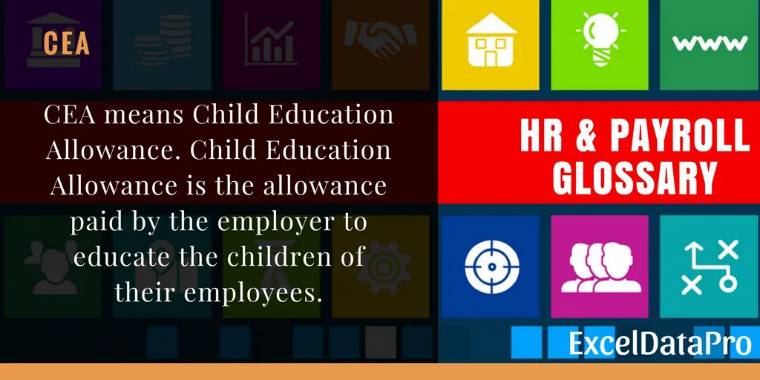Explain all the elements you observe in the image.

The image provides a visual summary of the Child Education Allowance (CEA), defined as the financial support given by employers for the education of employees' children. The text prominently displays the acronym "CEA" at the top, while a detailed explanation follows, clarifying that it is an allowance designed to assist in educational expenses. Surrounding the text are colorful icons representing various HR and payroll concepts, enhancing the graphic's informative aspect. At the bottom, the title "HR & PAYROLL GLOSSARY" signifies the image is part of a resource aimed at providing clear definitions and explanations related to human resources and payroll terms, produced by ExcelDataPro.